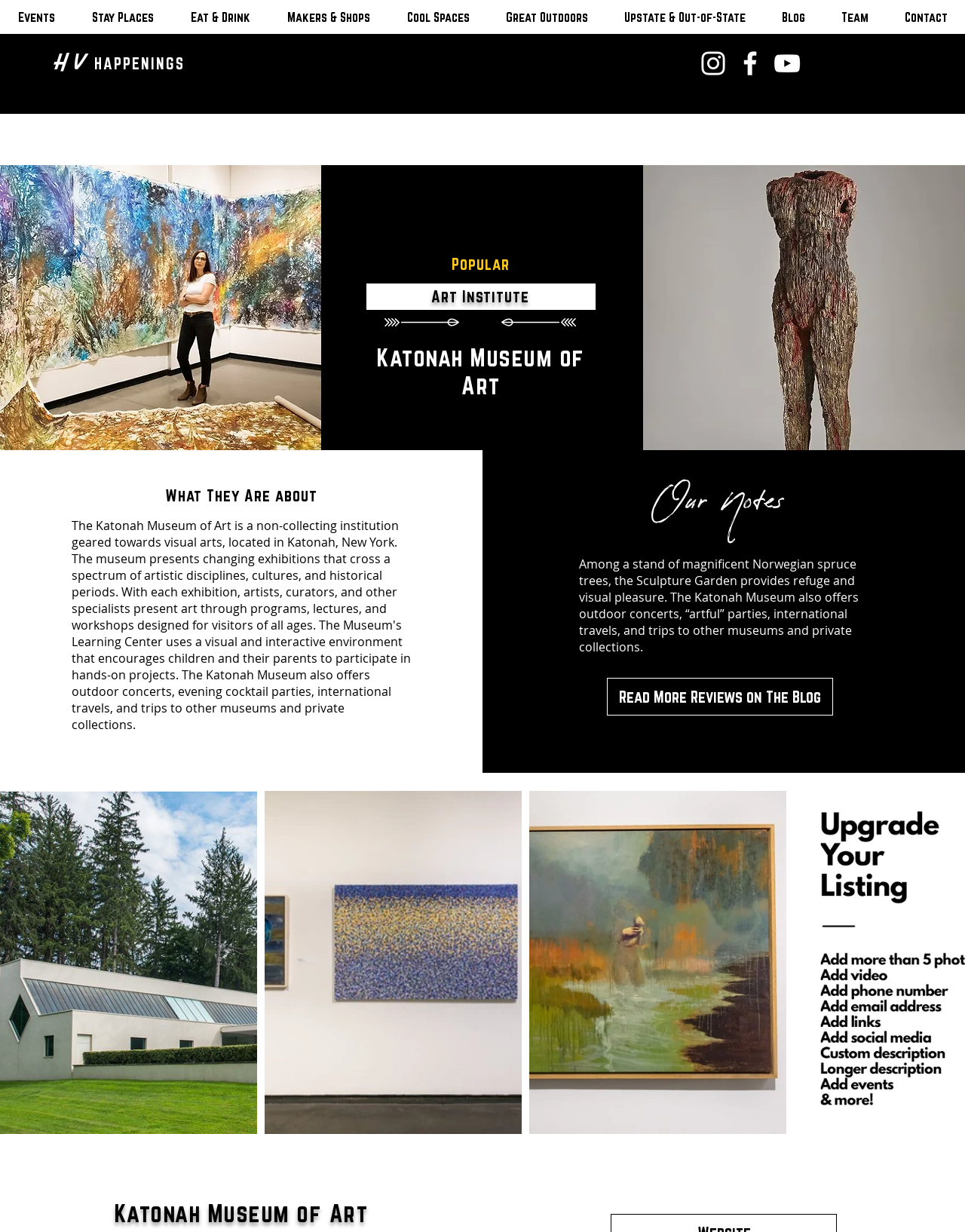Please identify the bounding box coordinates of the clickable region that I should interact with to perform the following instruction: "Read More Reviews on The Blog". The coordinates should be expressed as four float numbers between 0 and 1, i.e., [left, top, right, bottom].

[0.629, 0.55, 0.863, 0.581]